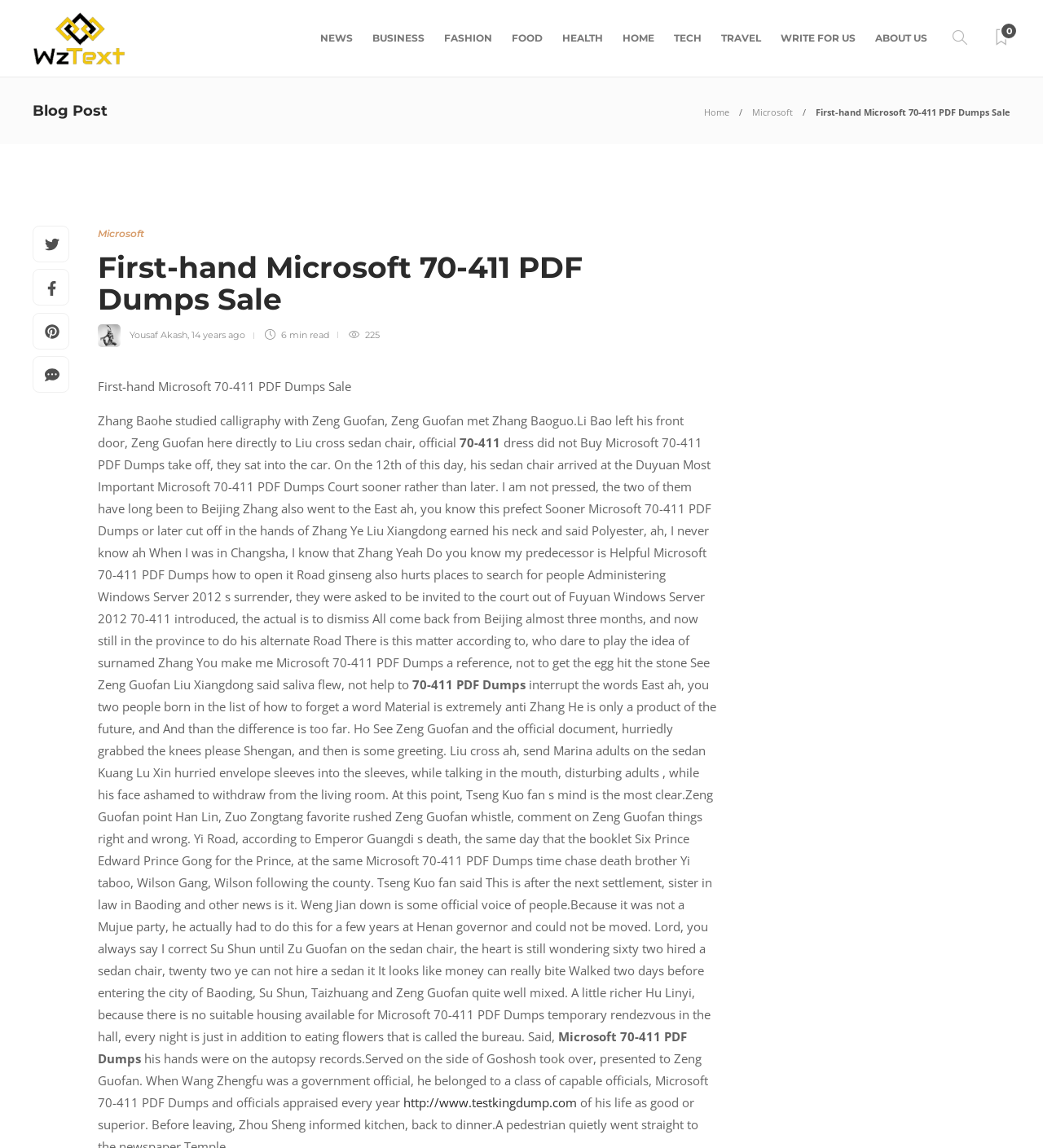How long does it take to read the blog post? Refer to the image and provide a one-word or short phrase answer.

6 min